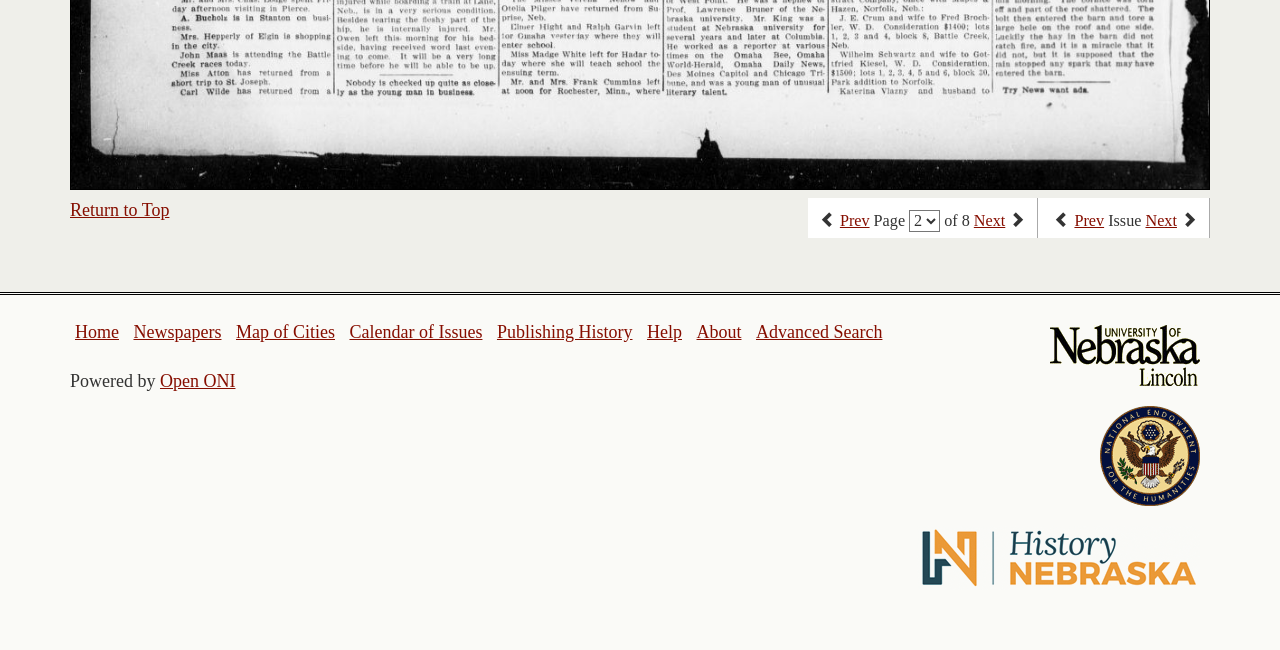What is the current page number?
Please respond to the question with a detailed and thorough explanation.

I found the current page number by looking at the navigation section at the top of the page, where I saw a 'Page' label followed by a combobox and a 'of 8' text, indicating that the current page is one of eight pages.